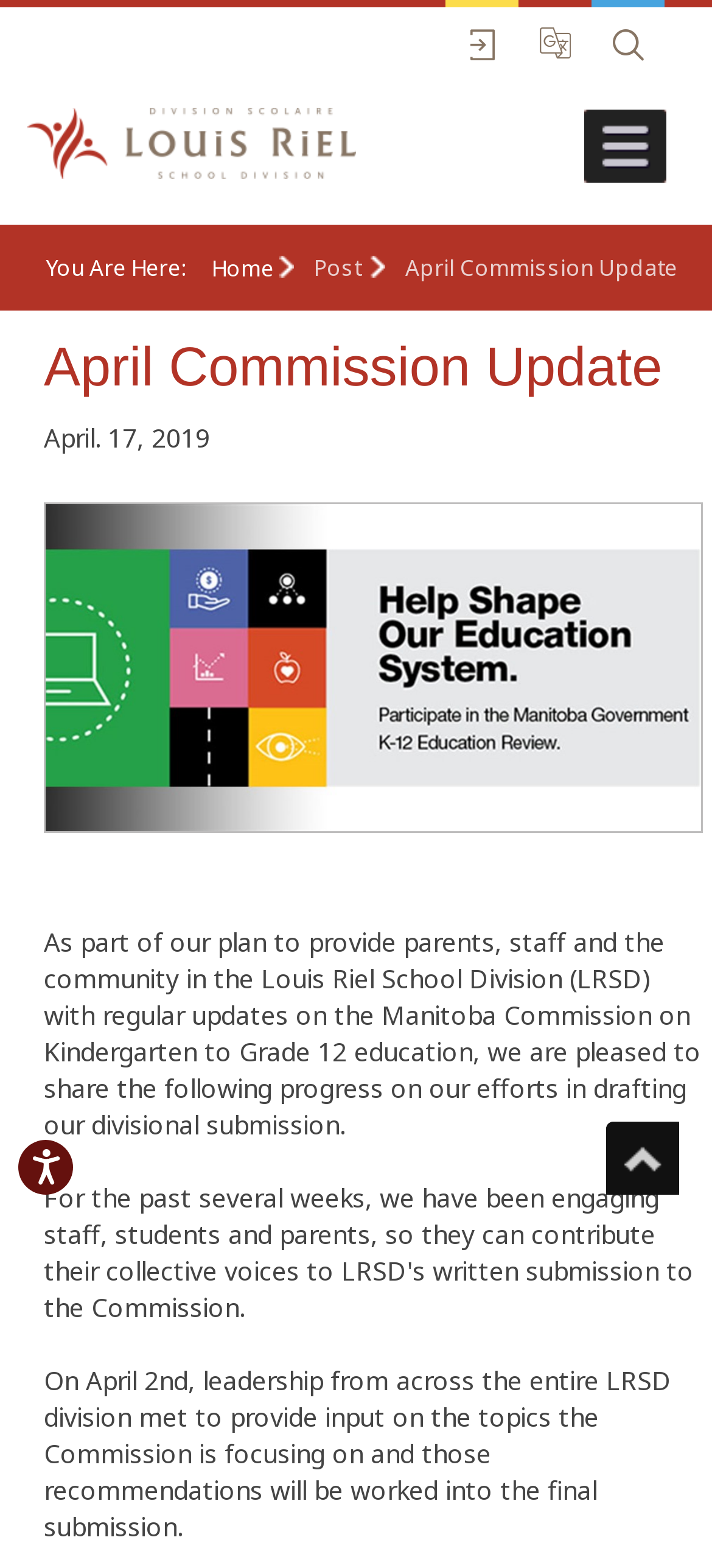What is the date of the commission update?
Using the visual information, respond with a single word or phrase.

April 17, 2019